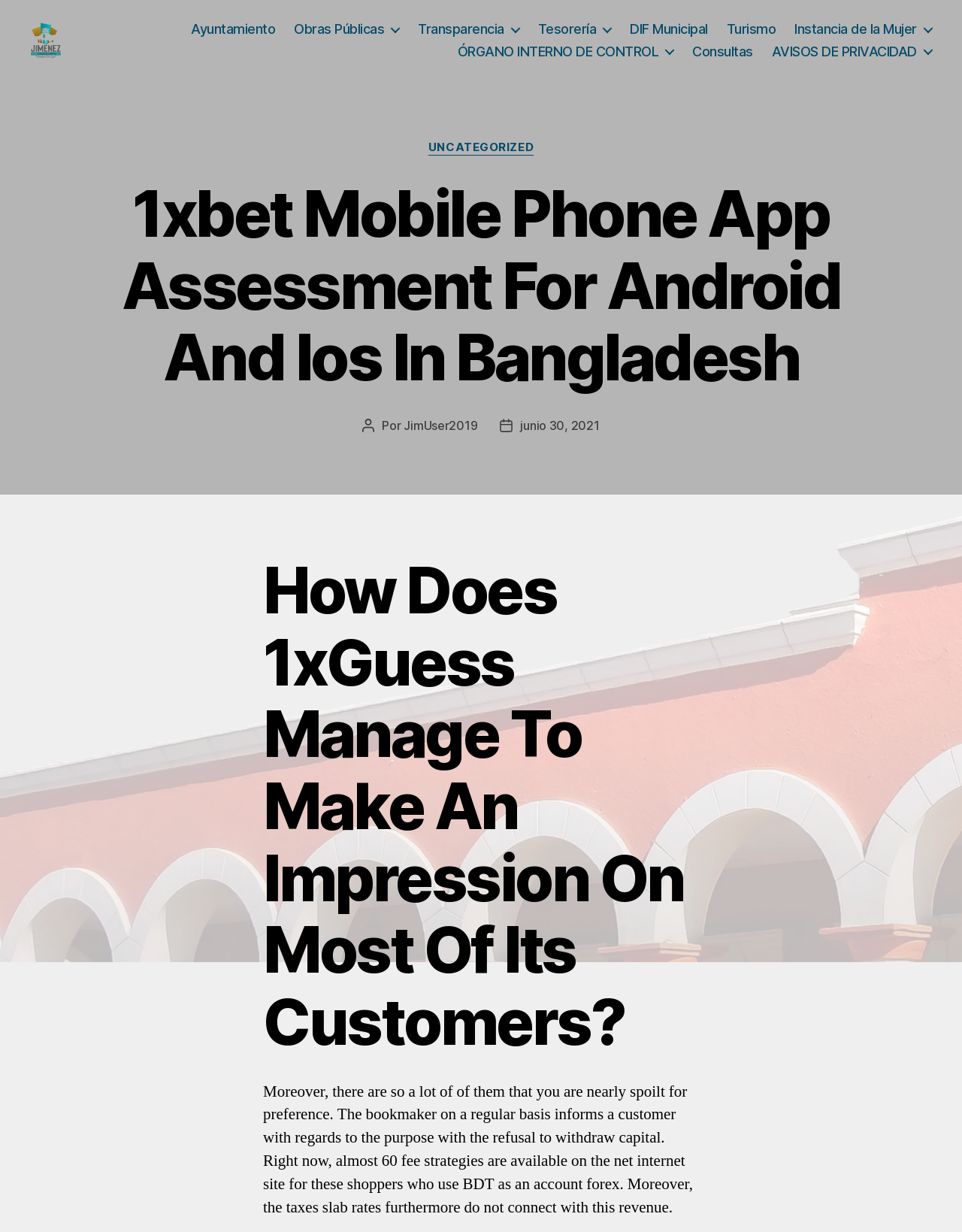What is the purpose of the bookmaker informing customers about the refusal to withdraw capital?
Based on the screenshot, provide your answer in one word or phrase.

to inform customers